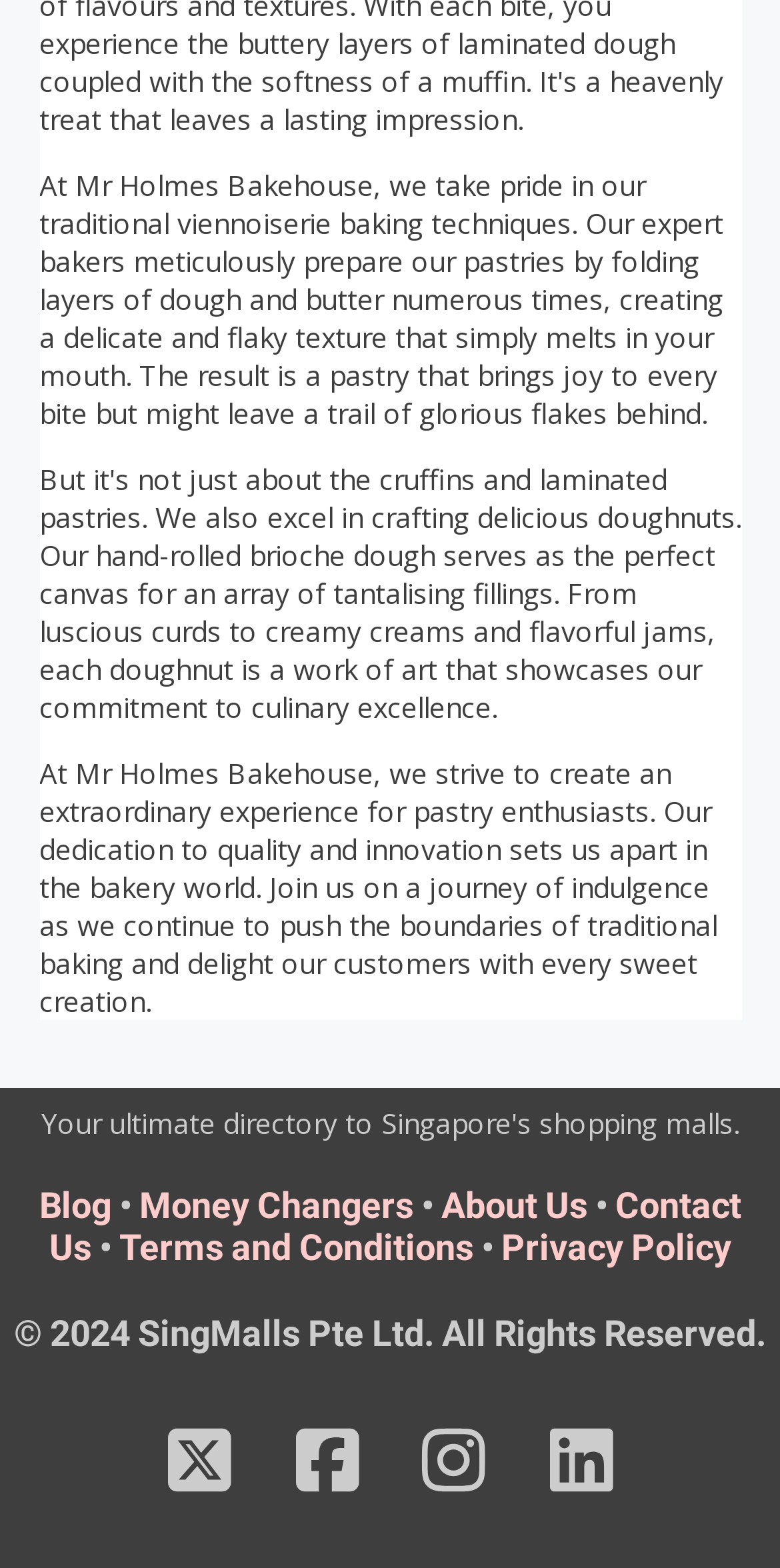Provide the bounding box coordinates of the area you need to click to execute the following instruction: "Visit the blog".

[0.05, 0.755, 0.142, 0.781]